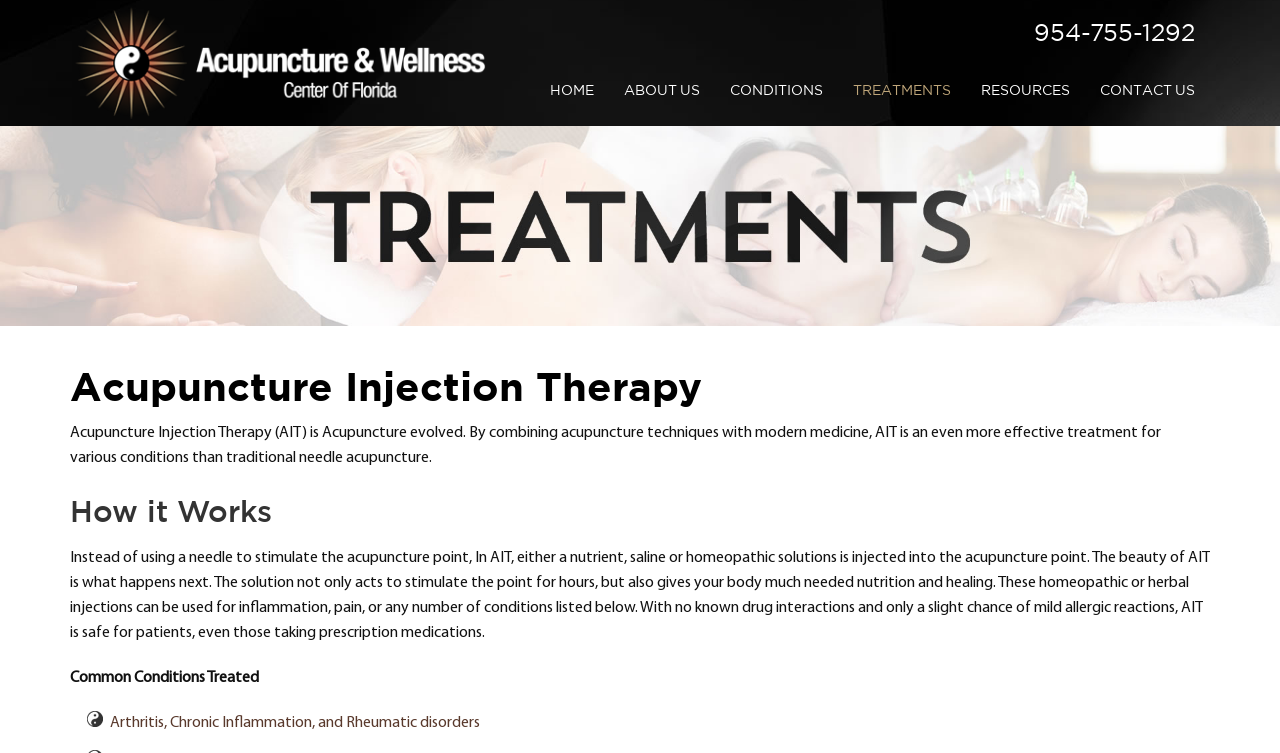Find the bounding box coordinates of the element to click in order to complete the given instruction: "Contact the center."

[0.848, 0.074, 0.945, 0.165]